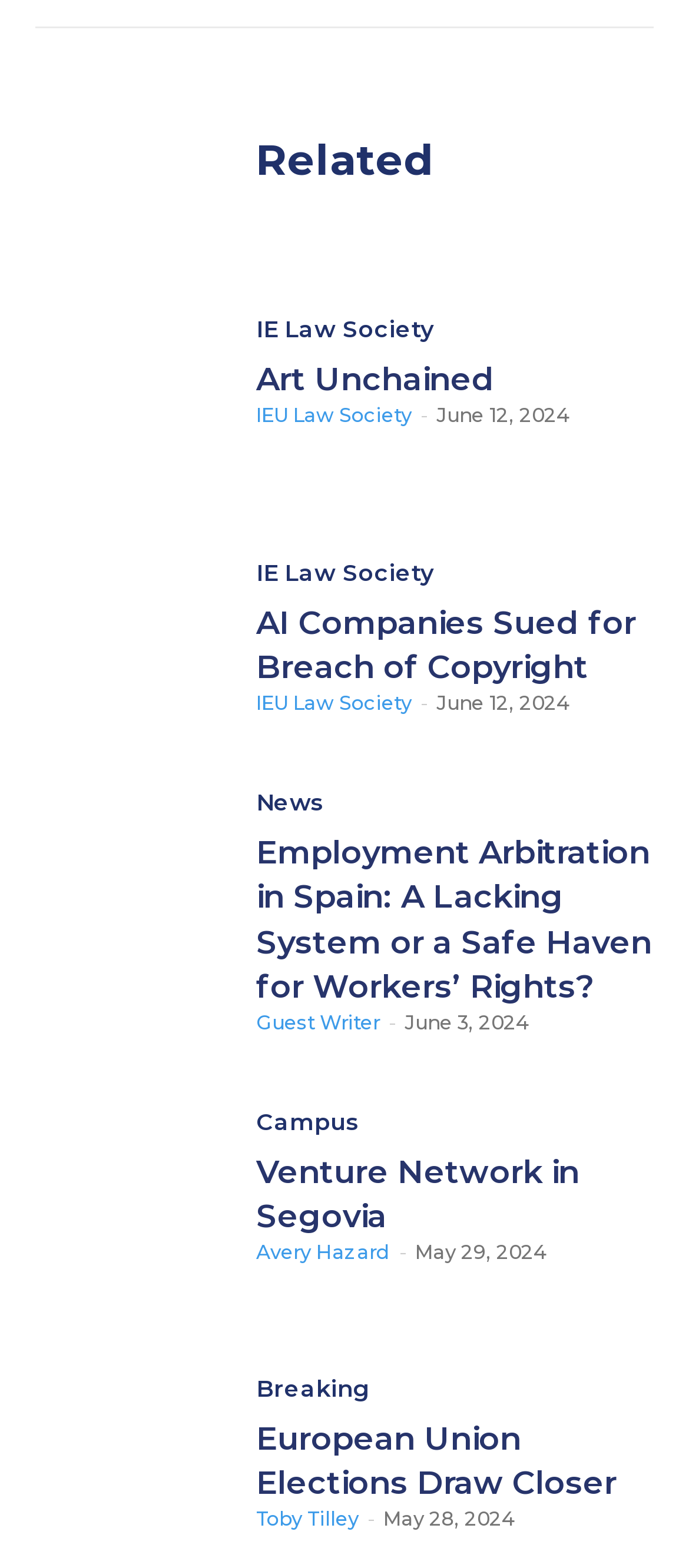Select the bounding box coordinates of the element I need to click to carry out the following instruction: "Click on 'Art Unchained'".

[0.051, 0.165, 0.321, 0.307]